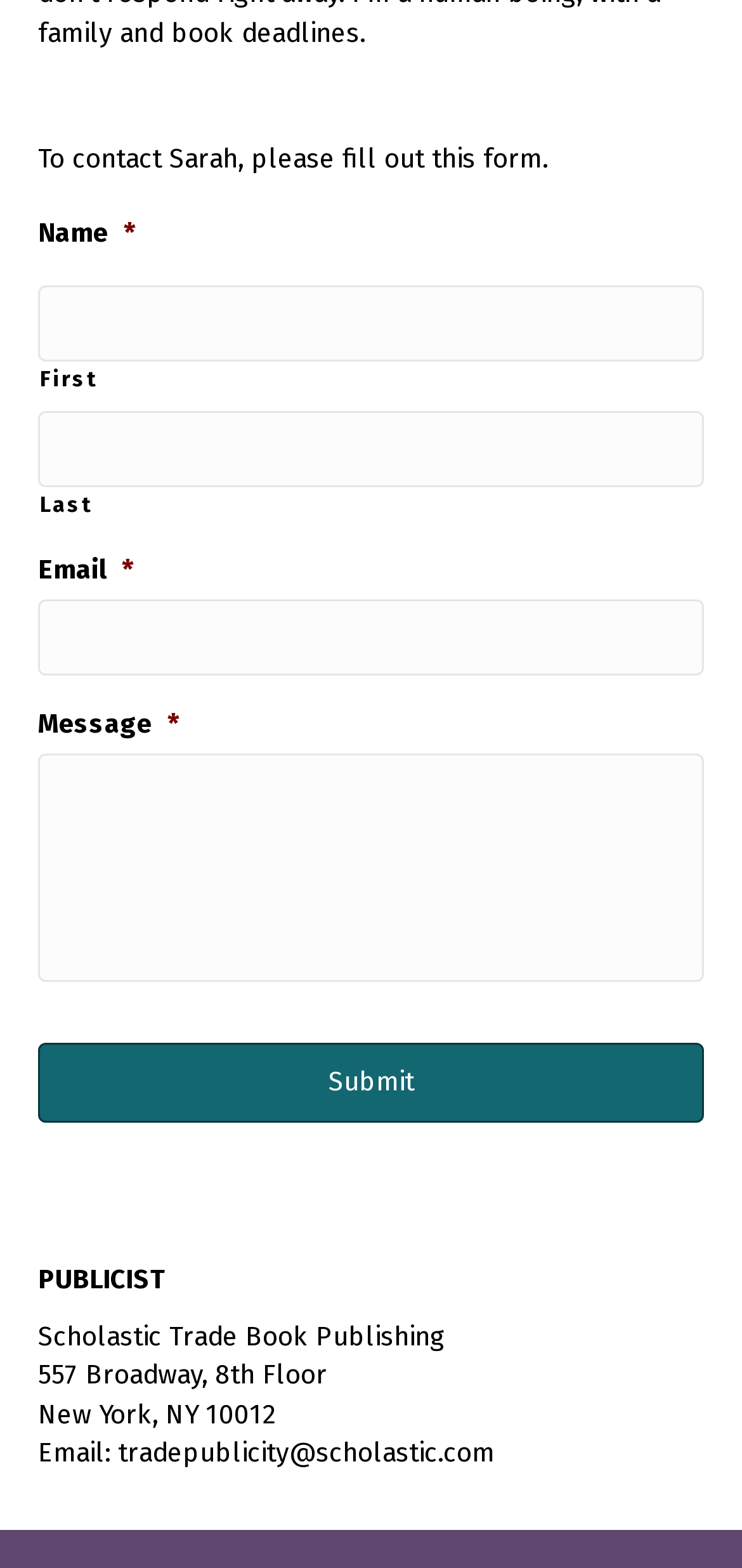What is the address of Scholastic Trade Book Publishing?
Please elaborate on the answer to the question with detailed information.

The address of Scholastic Trade Book Publishing is listed at the bottom of the page as '557 Broadway, 8th Floor, New York, NY 10012'.